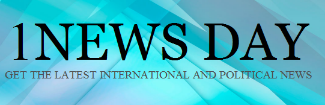What type of news does the website focus on?
Please utilize the information in the image to give a detailed response to the question.

The subtitle 'GET THE LATEST INTERNATIONAL AND POLITICAL NEWS' clearly indicates that the website's primary focus is on delivering news updates related to international and political events.